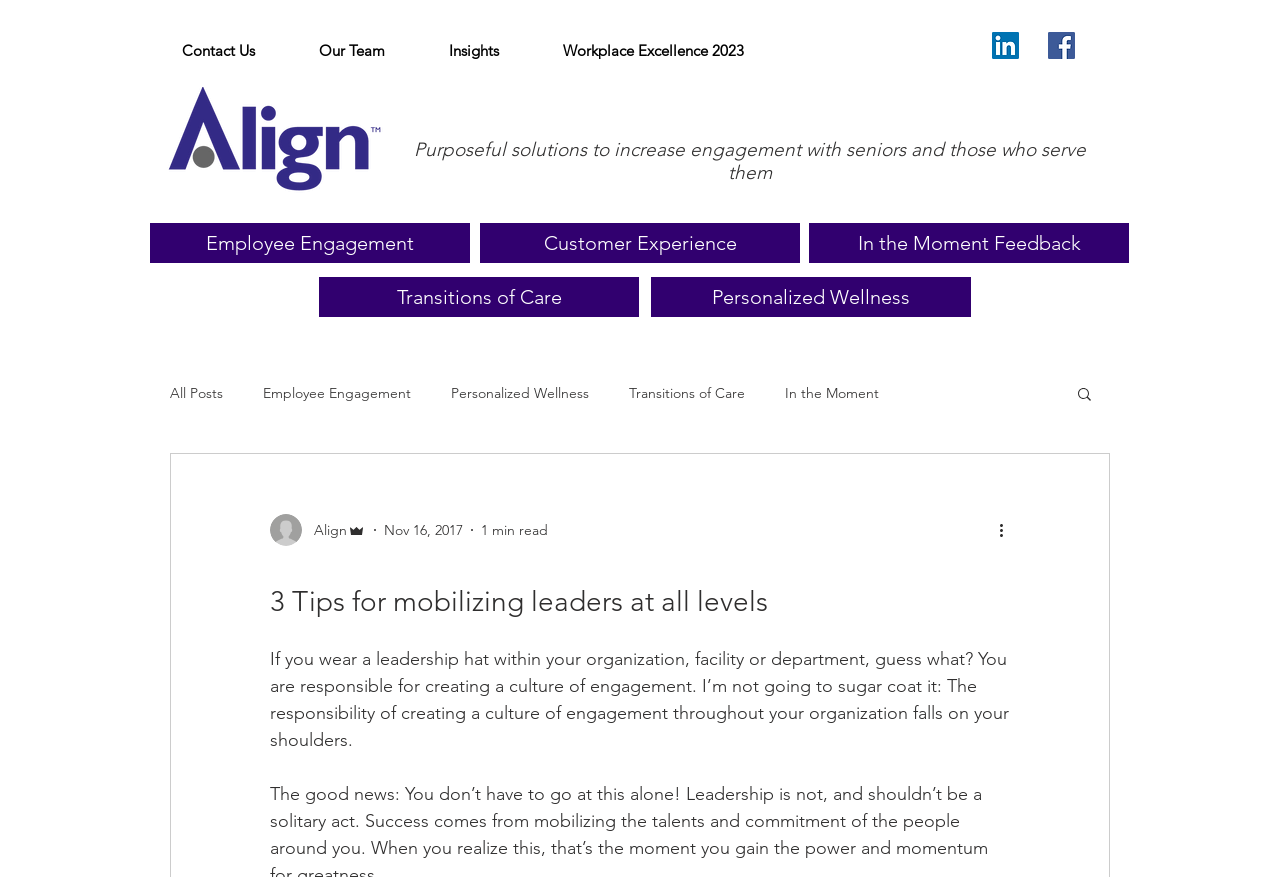Using a single word or phrase, answer the following question: 
What is the function of the button with the image?

Search